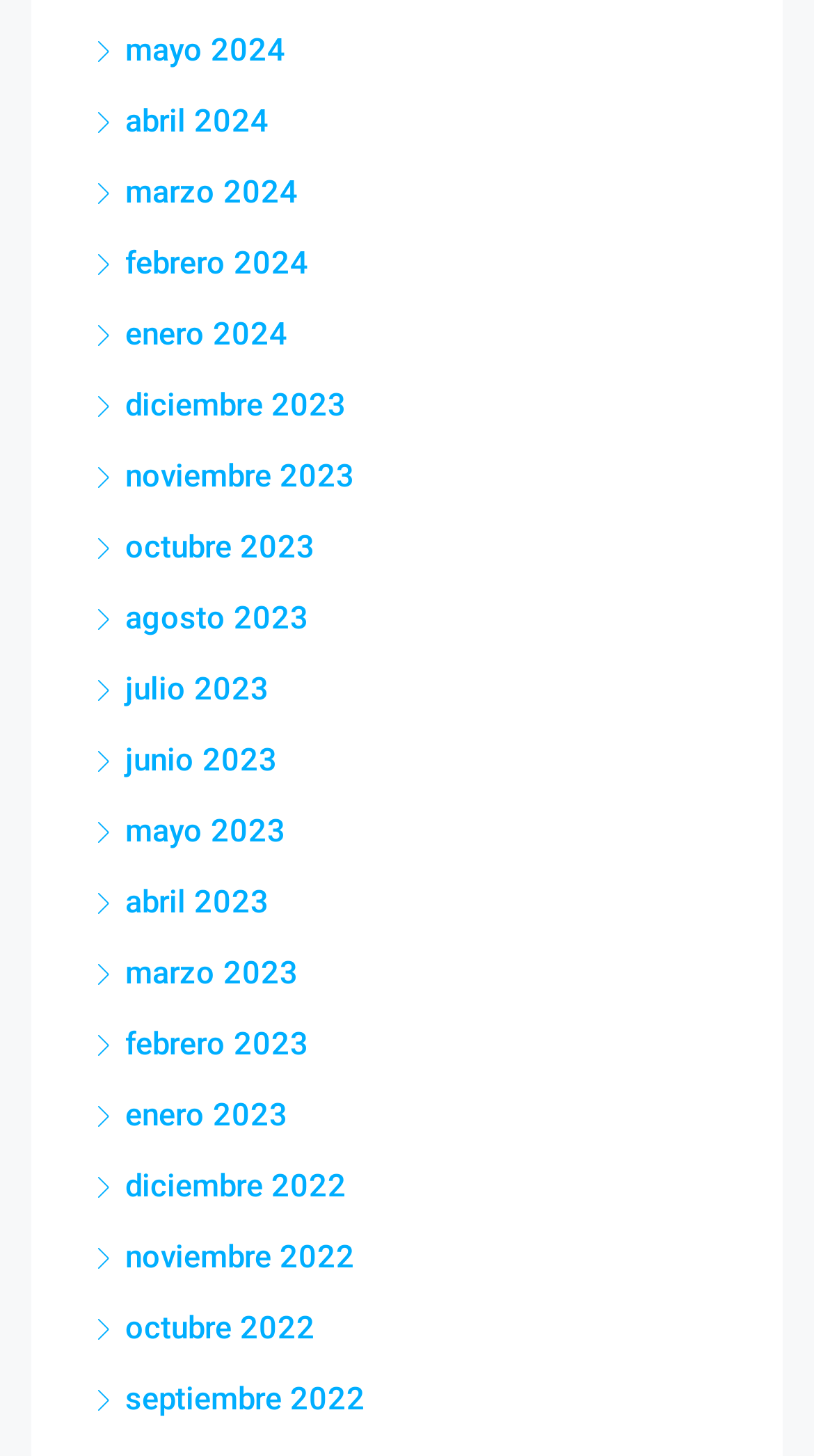Point out the bounding box coordinates of the section to click in order to follow this instruction: "Read the FAQ".

None